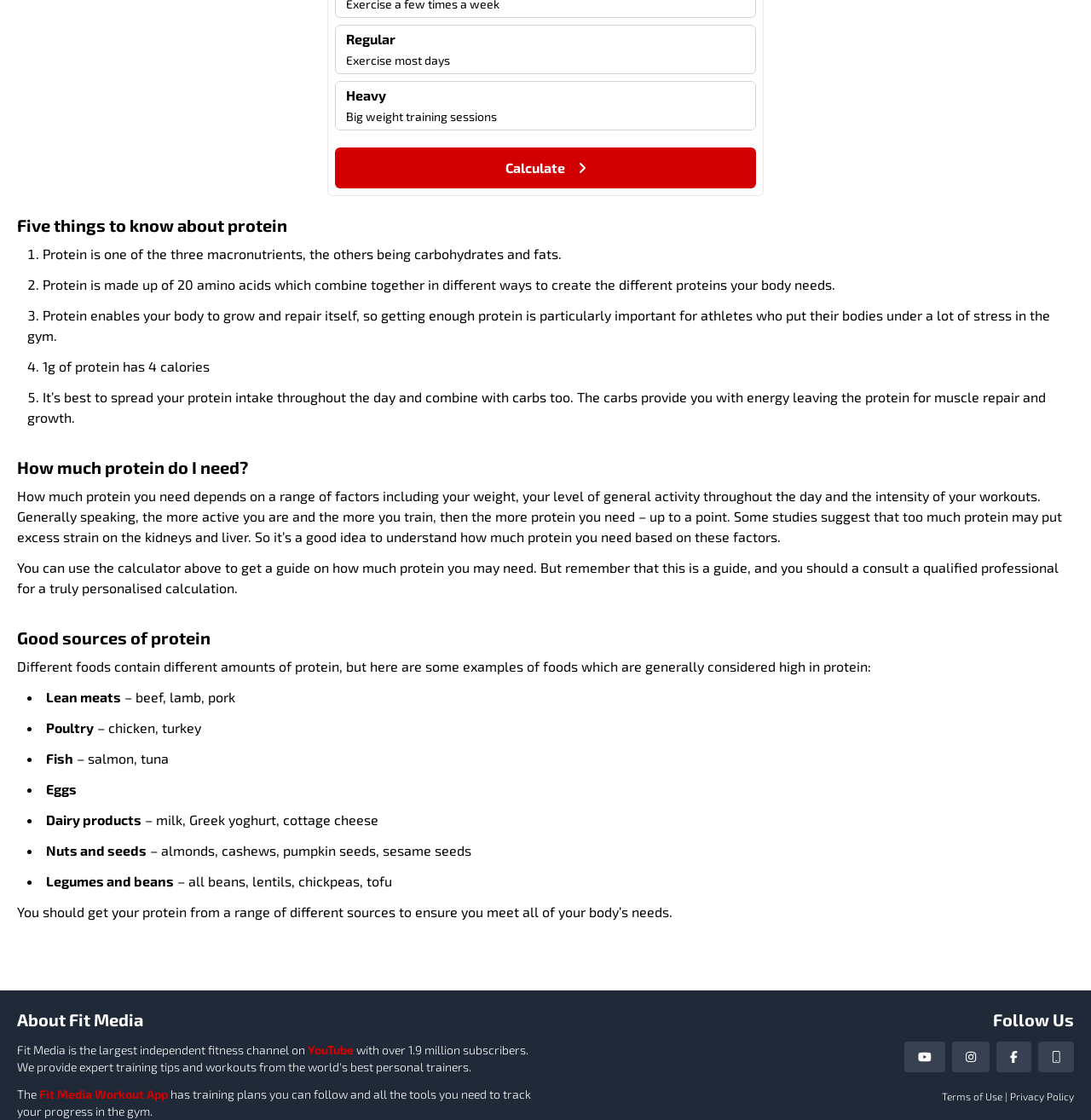Identify the bounding box for the element characterized by the following description: "Privacy Policy".

[0.926, 0.973, 0.984, 0.984]